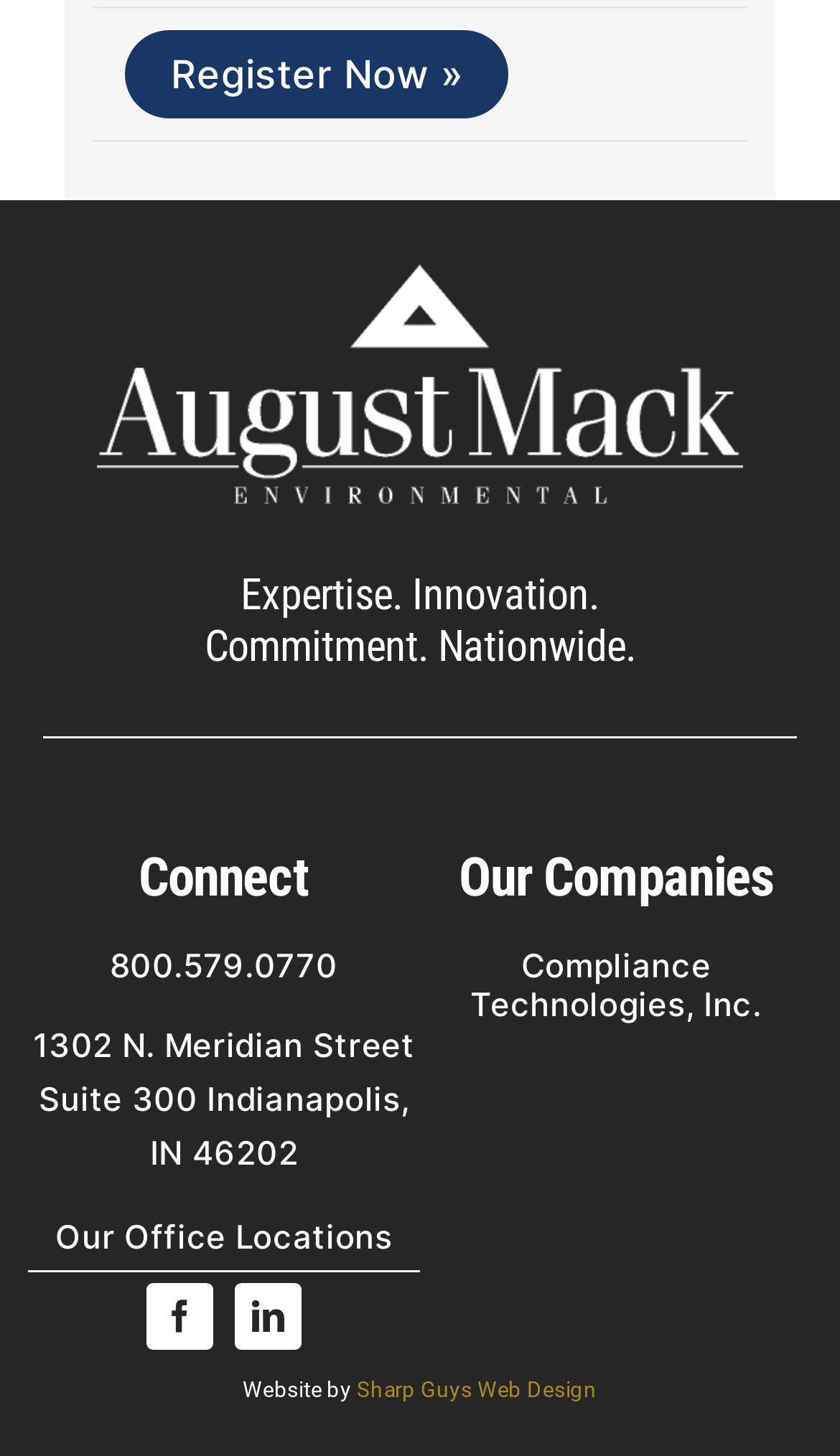Find the bounding box coordinates of the element you need to click on to perform this action: 'View office locations'. The coordinates should be represented by four float values between 0 and 1, in the format [left, top, right, bottom].

[0.033, 0.836, 0.5, 0.863]